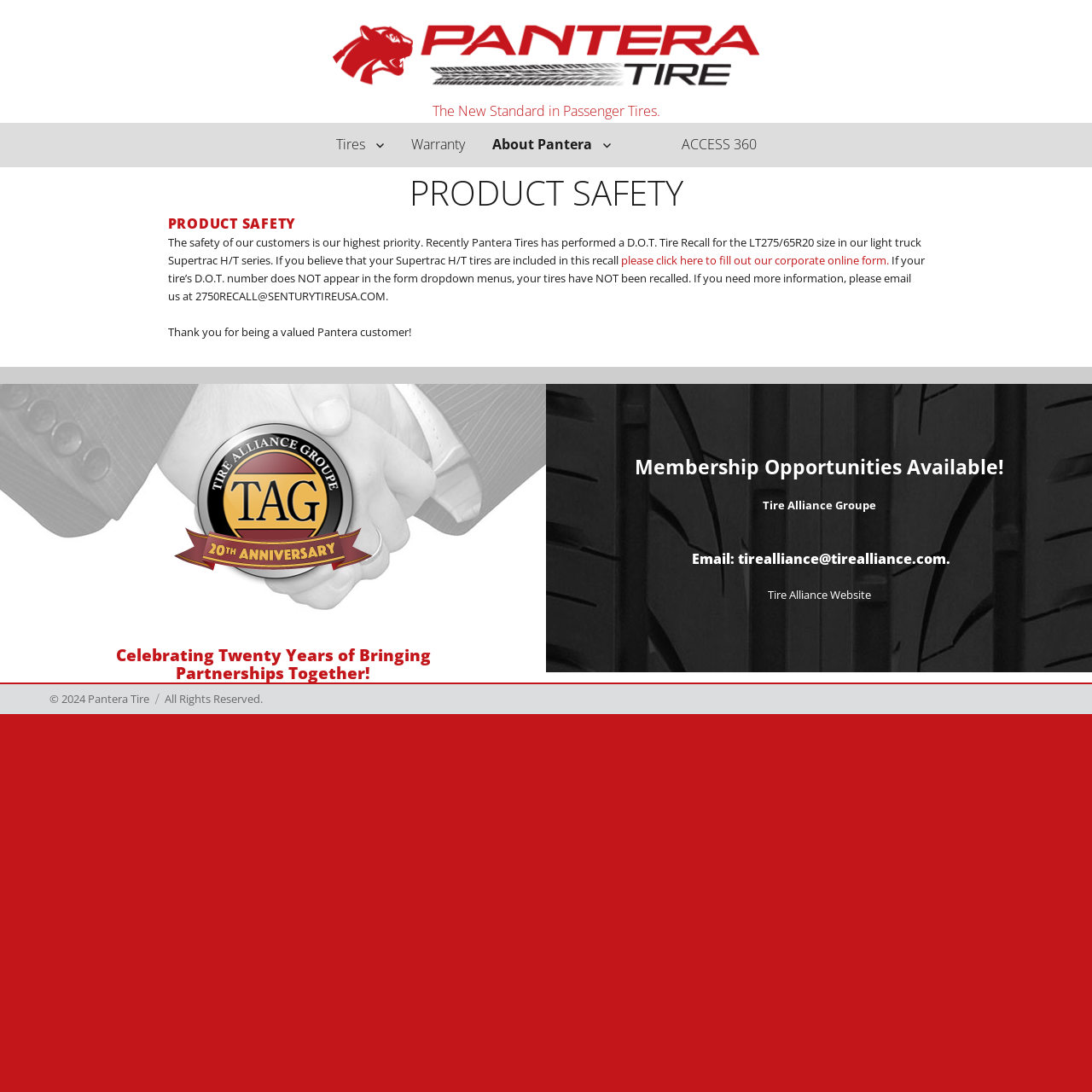Utilize the details in the image to give a detailed response to the question: What is the primary menu item on the far left?

The primary menu is located at the top of the webpage, with a bounding box coordinate of [0.0, 0.112, 1.0, 0.153]. The first item on the left is a link element with the text 'Tires'.